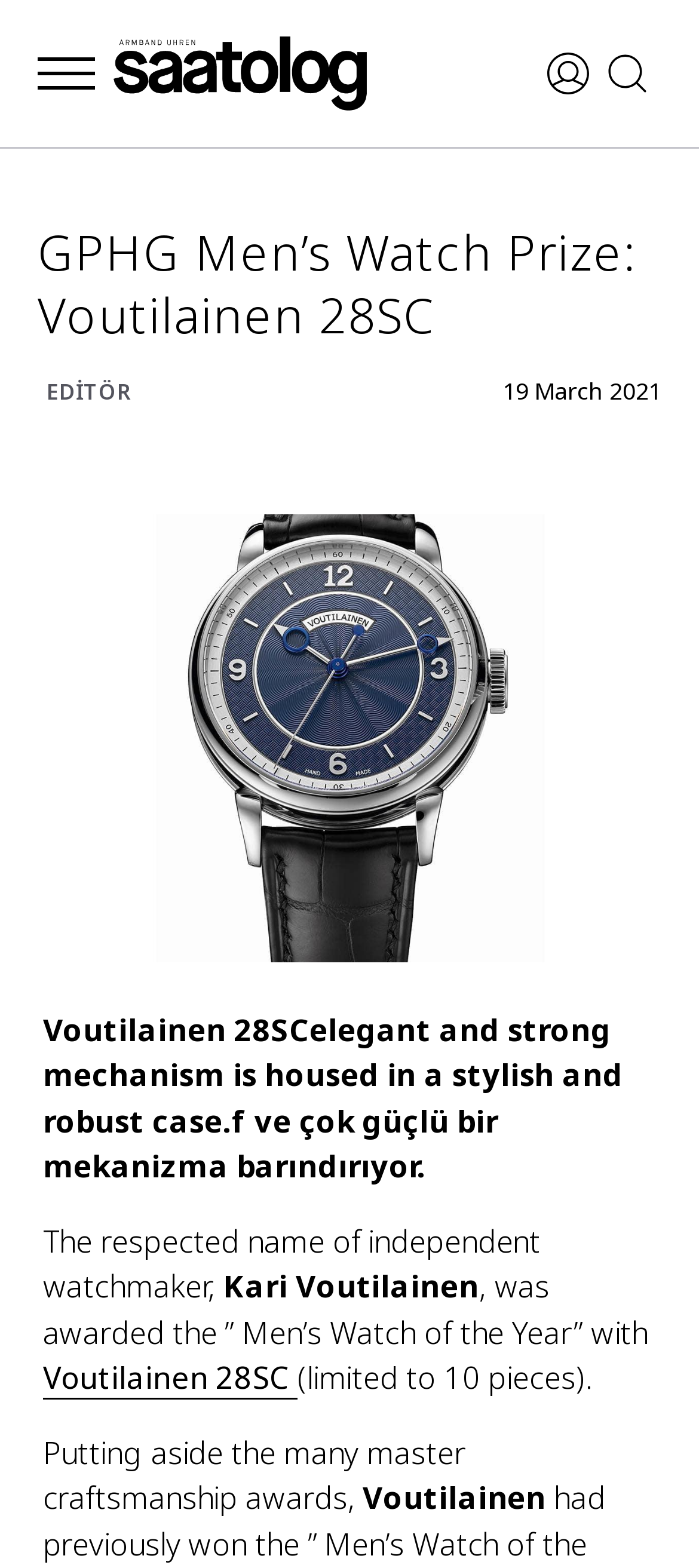Extract the primary header of the webpage and generate its text.

GPHG Men’s Watch Prize: Voutilainen 28SC